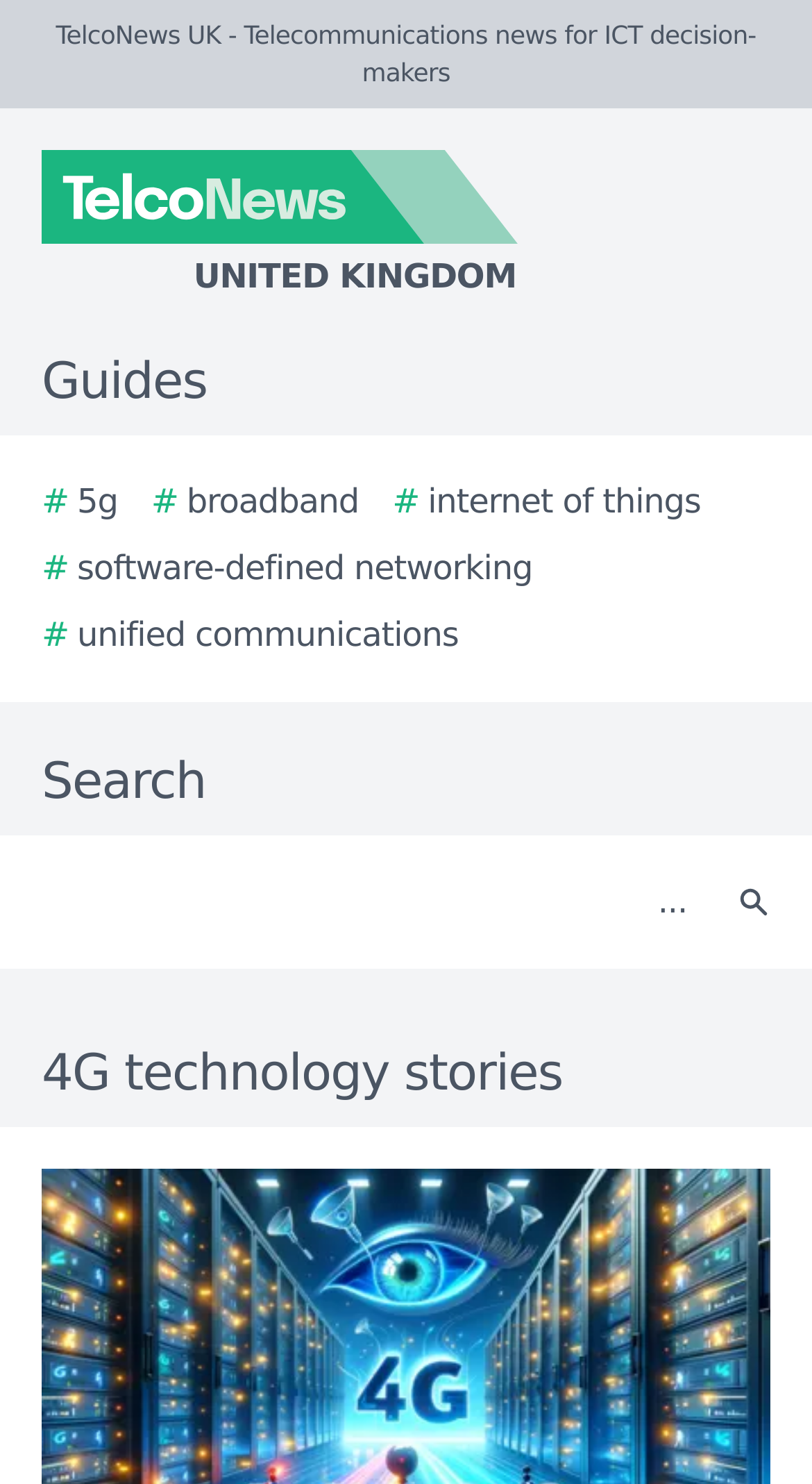Find the bounding box coordinates of the element you need to click on to perform this action: 'Click on the Search button'. The coordinates should be represented by four float values between 0 and 1, in the format [left, top, right, bottom].

[0.877, 0.574, 0.979, 0.642]